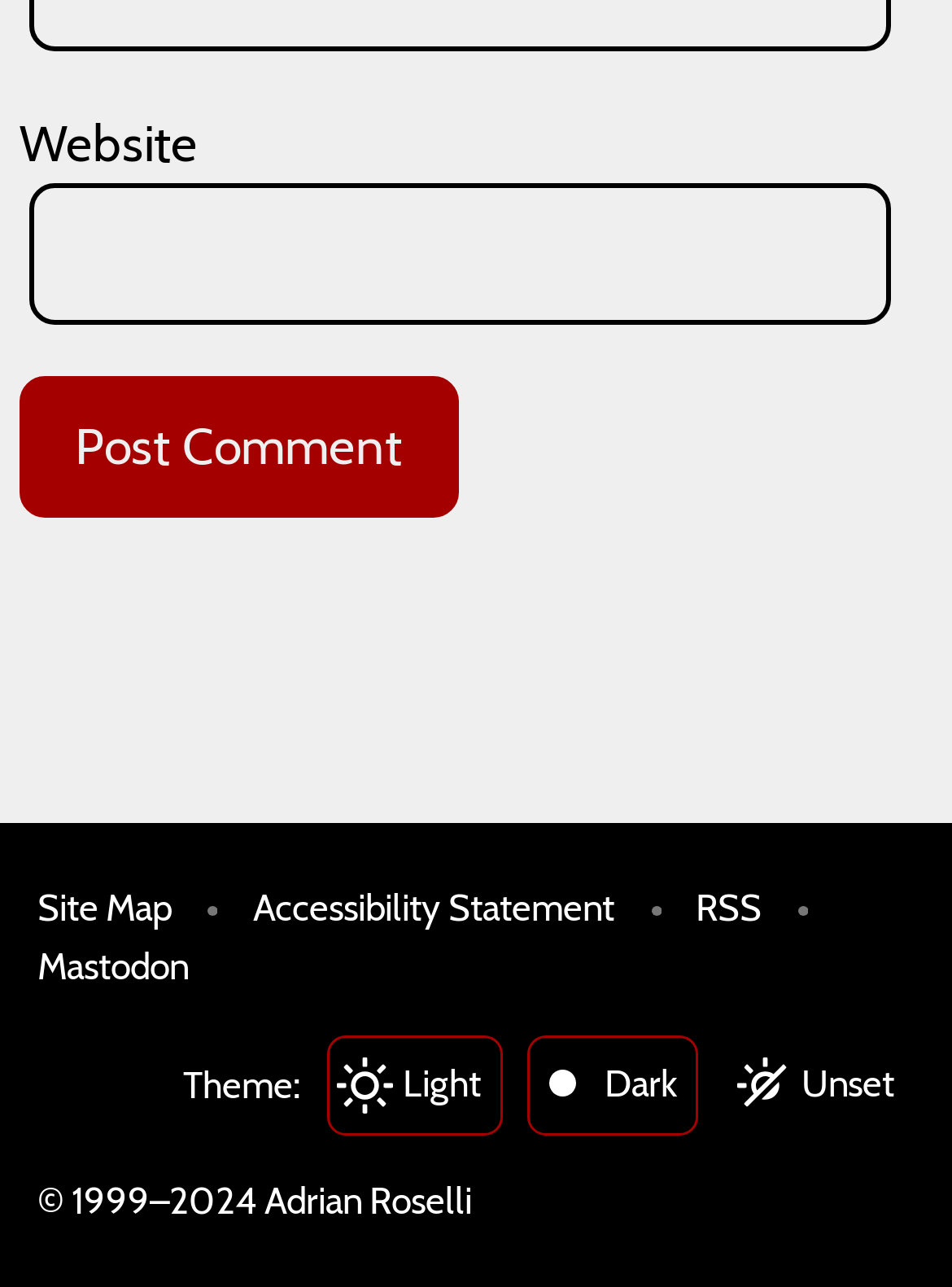Determine the bounding box coordinates of the clickable element to achieve the following action: 'Switch to light theme'. Provide the coordinates as four float values between 0 and 1, formatted as [left, top, right, bottom].

[0.343, 0.804, 0.527, 0.882]